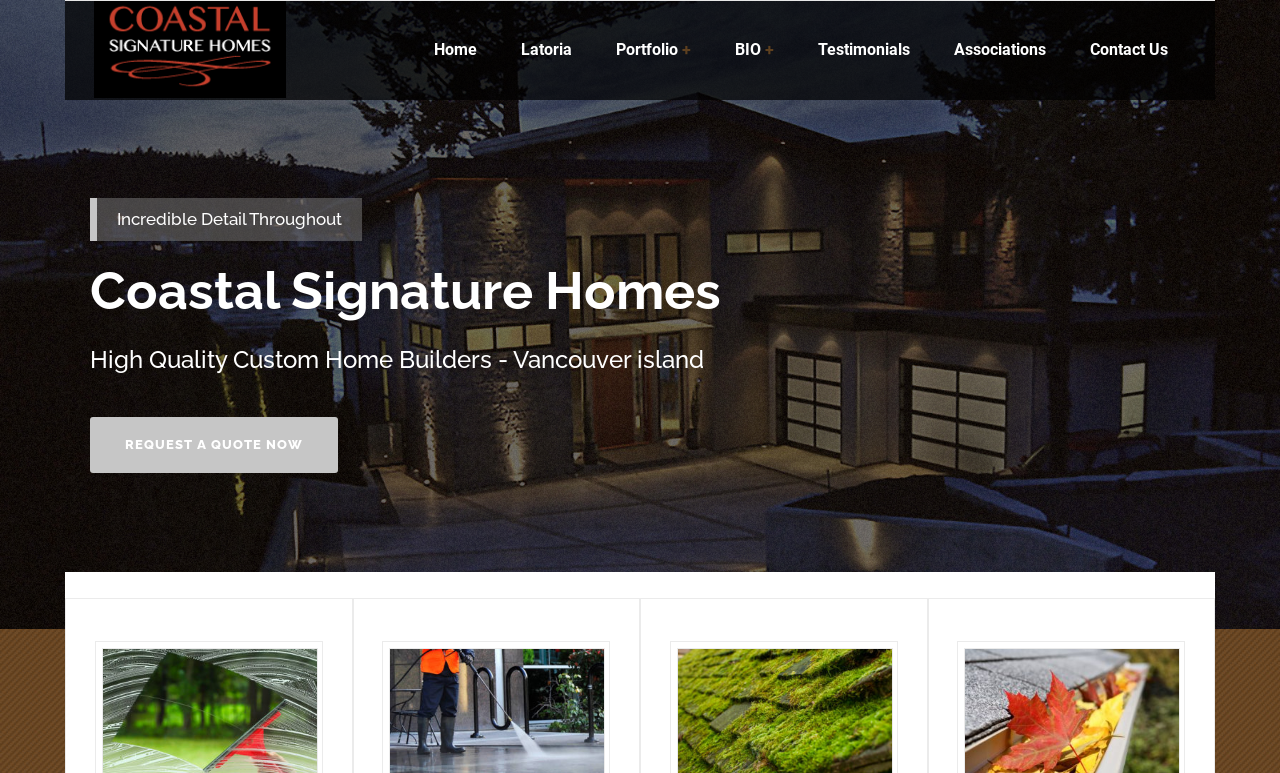Specify the bounding box coordinates of the region I need to click to perform the following instruction: "View portfolio". The coordinates must be four float numbers in the range of 0 to 1, i.e., [left, top, right, bottom].

[0.466, 0.0, 0.555, 0.129]